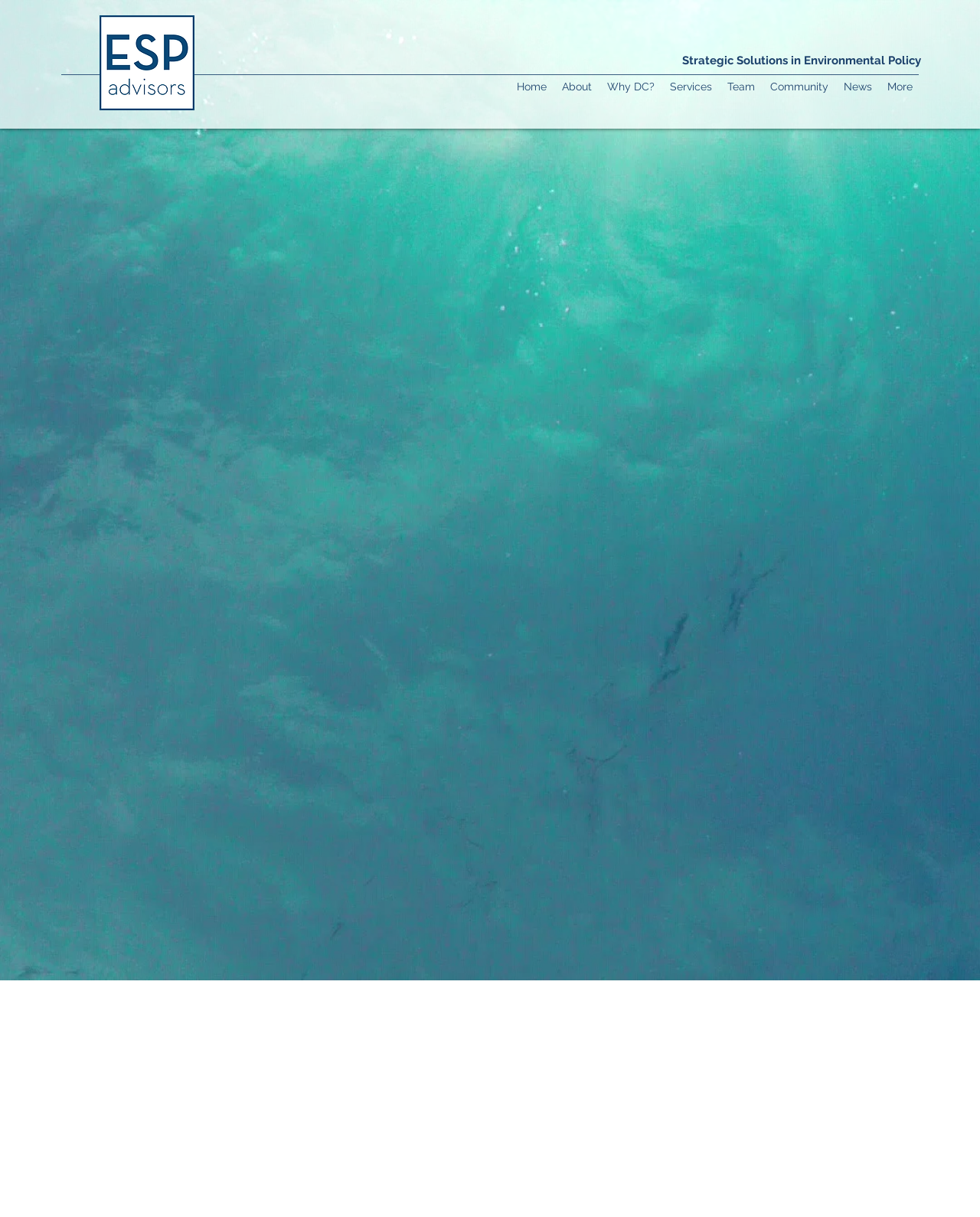Identify the coordinates of the bounding box for the element described below: "About". Return the coordinates as four float numbers between 0 and 1: [left, top, right, bottom].

[0.566, 0.062, 0.612, 0.081]